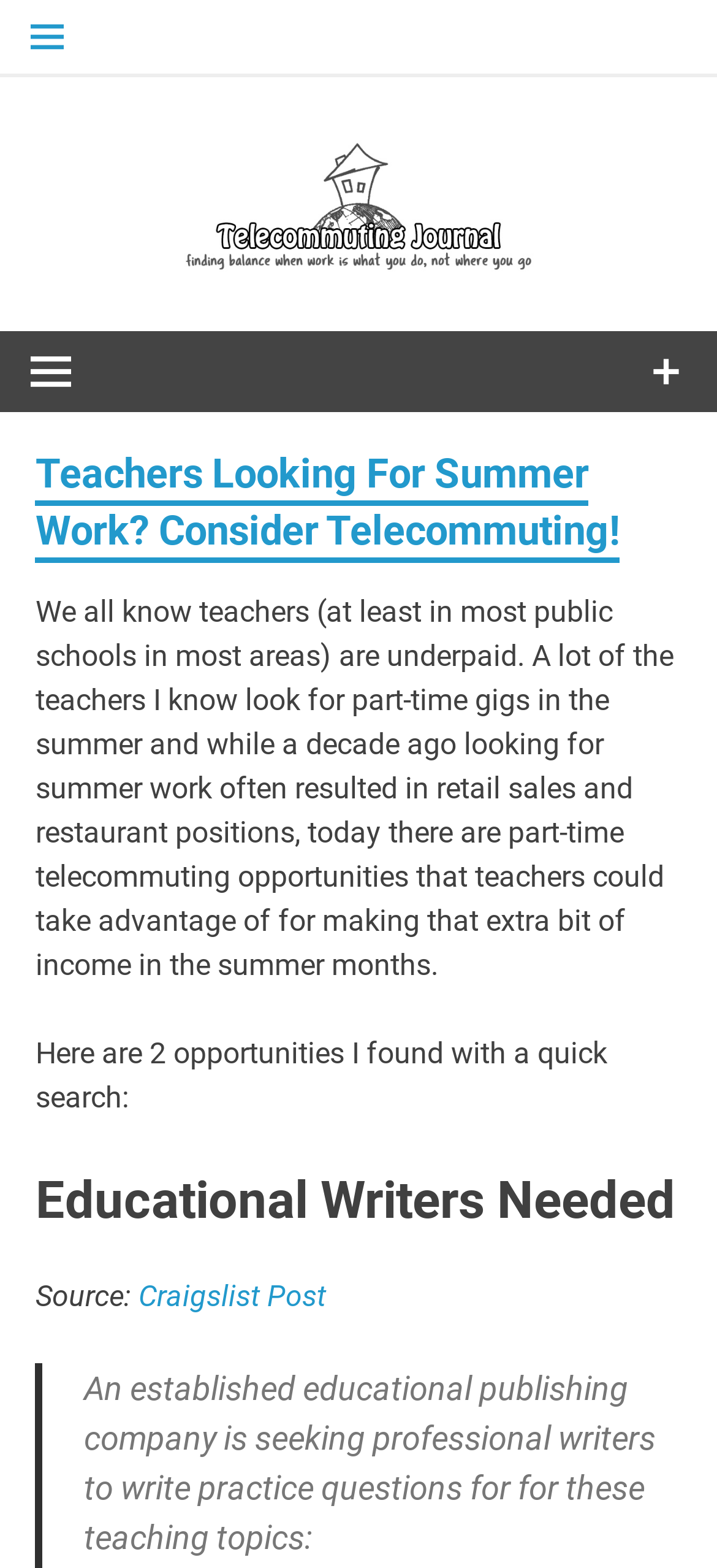What type of writing is mentioned in the article?
Please ensure your answer to the question is detailed and covers all necessary aspects.

The article mentions that the educational publishing company is seeking writers to write practice questions for various teaching topics, indicating that the type of writing involved is creating practice questions for educational purposes.